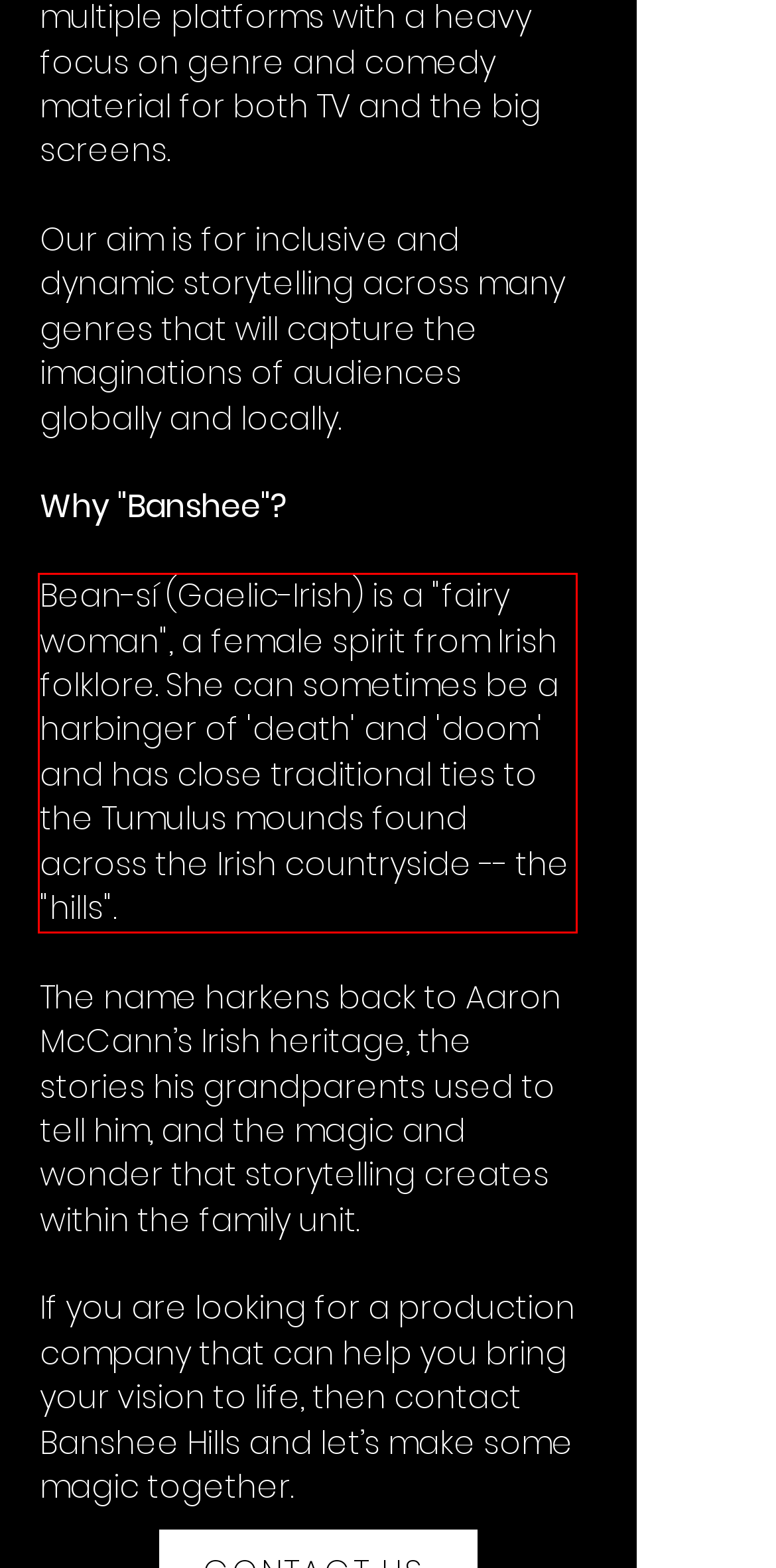The screenshot you have been given contains a UI element surrounded by a red rectangle. Use OCR to read and extract the text inside this red rectangle.

Bean-sí (Gaelic-Irish) is a "fairy woman", a female spirit from Irish folklore. She can sometimes be a harbinger of 'death' and 'doom' and has close traditional ties to the Tumulus mounds found across the Irish countryside -- the "hills".